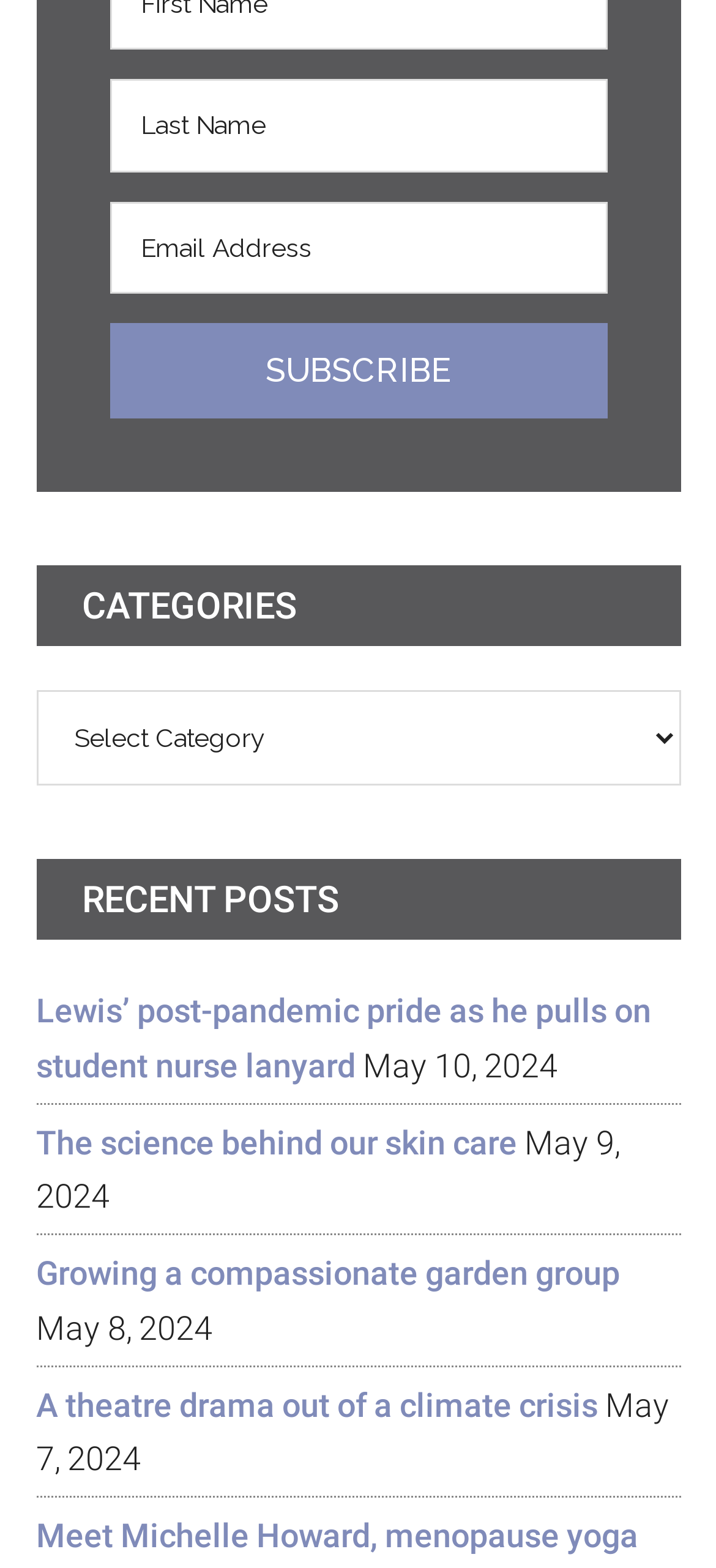What is the date of the oldest recent post?
Provide a well-explained and detailed answer to the question.

The dates of the recent posts are listed in a vertical order, with the most recent post at the top. The oldest post is listed at the bottom, with a date of May 7, 2024.